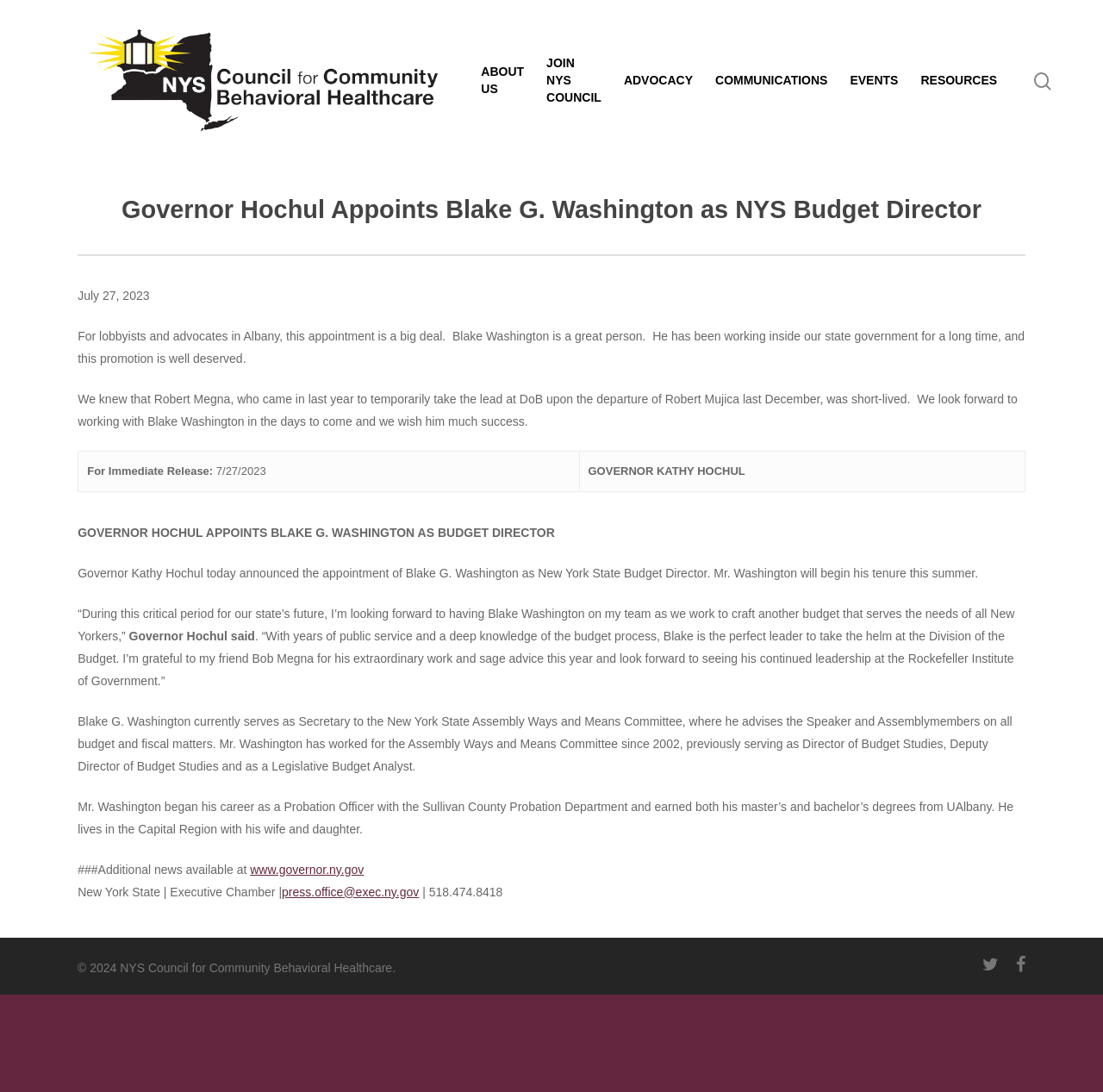Locate the bounding box coordinates of the clickable region necessary to complete the following instruction: "Contact press.office@exec.ny.gov". Provide the coordinates in the format of four float numbers between 0 and 1, i.e., [left, top, right, bottom].

[0.256, 0.81, 0.38, 0.823]